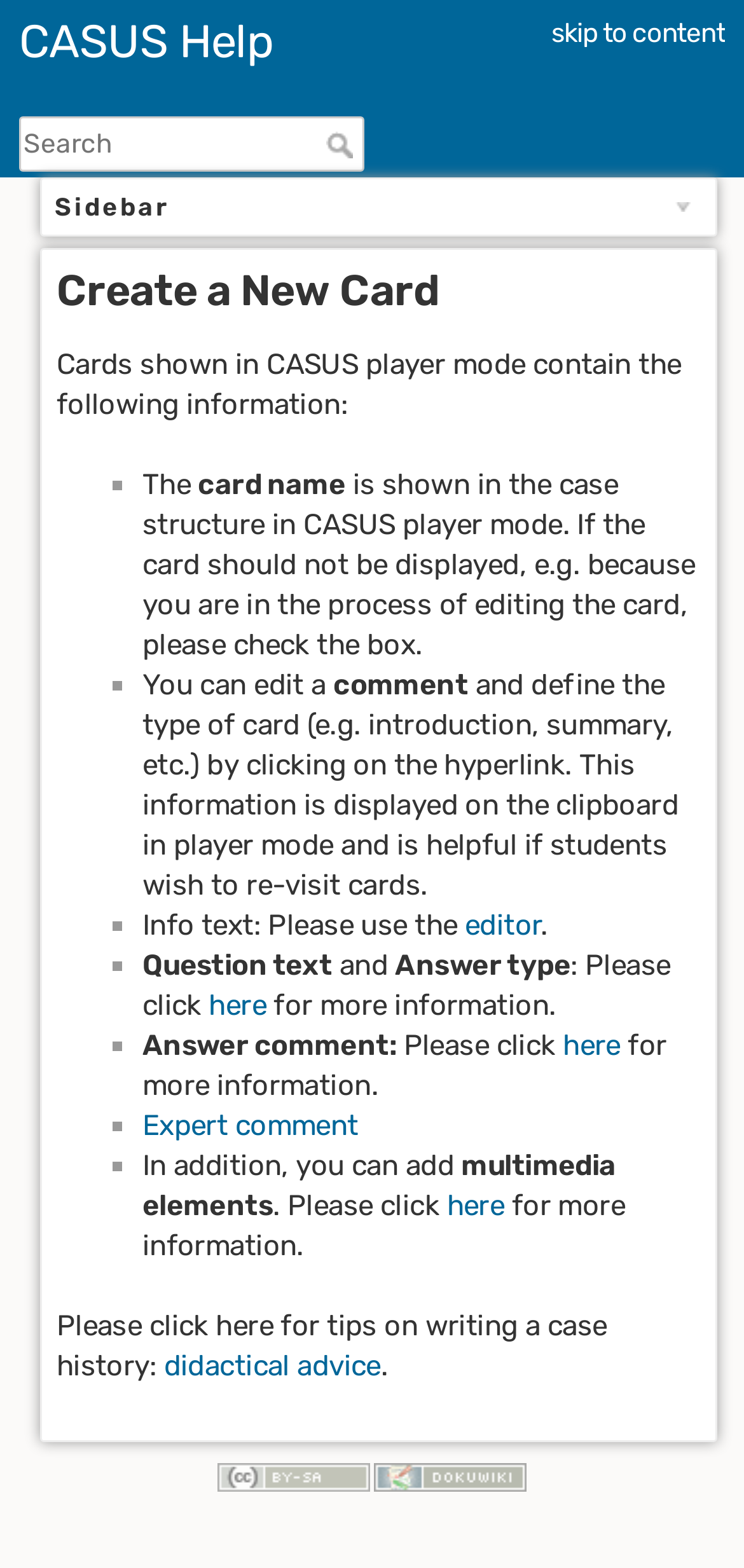What is the purpose of the 'Info text' field?
Provide a comprehensive and detailed answer to the question.

The 'Info text' field is mentioned in the section 'Create a New Card' on the webpage, and it appears to be a field where users can provide additional information about a card. The exact purpose of this field is not explicitly stated, but it seems to be a way to add more context or details to a card.